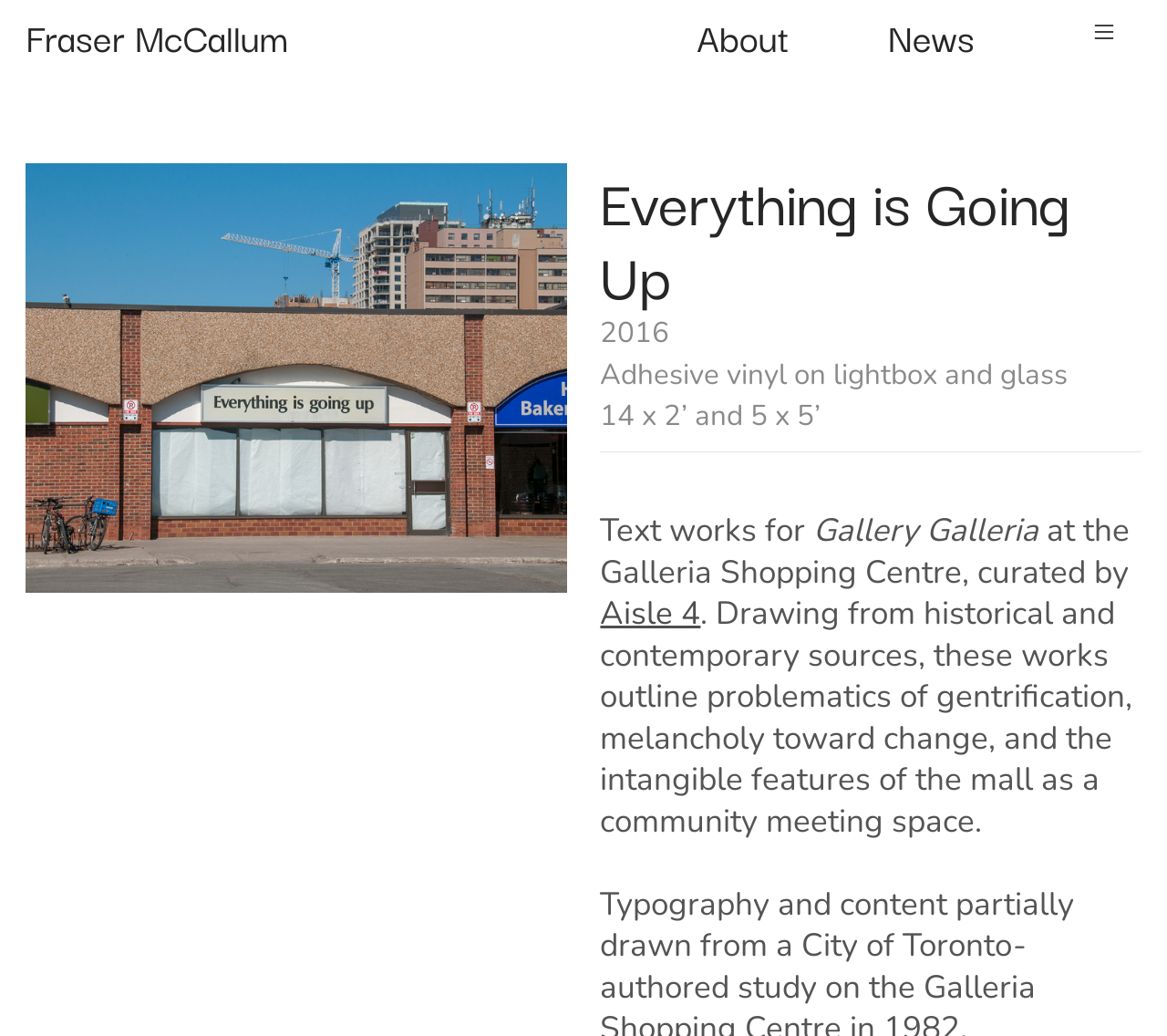Who curated the exhibition?
Please give a detailed and elaborate answer to the question.

The curator of the exhibition can be found in the link element with the text 'Aisle 4'. This element is located below the location of the exhibition, indicating that it is a description of the exhibition.